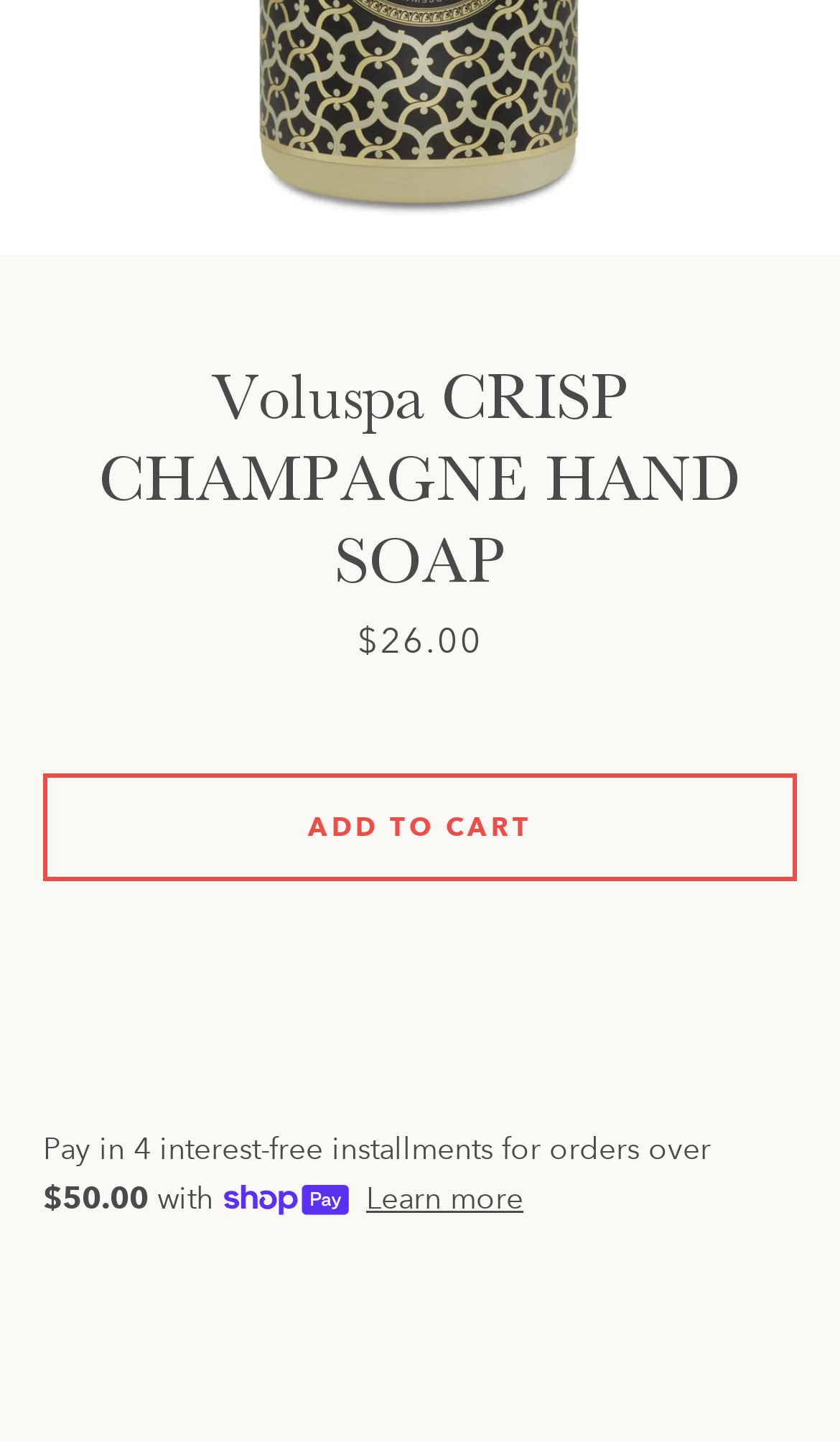Give the bounding box coordinates for the element described by: "Feather Your Nest".

[0.504, 0.243, 0.732, 0.264]